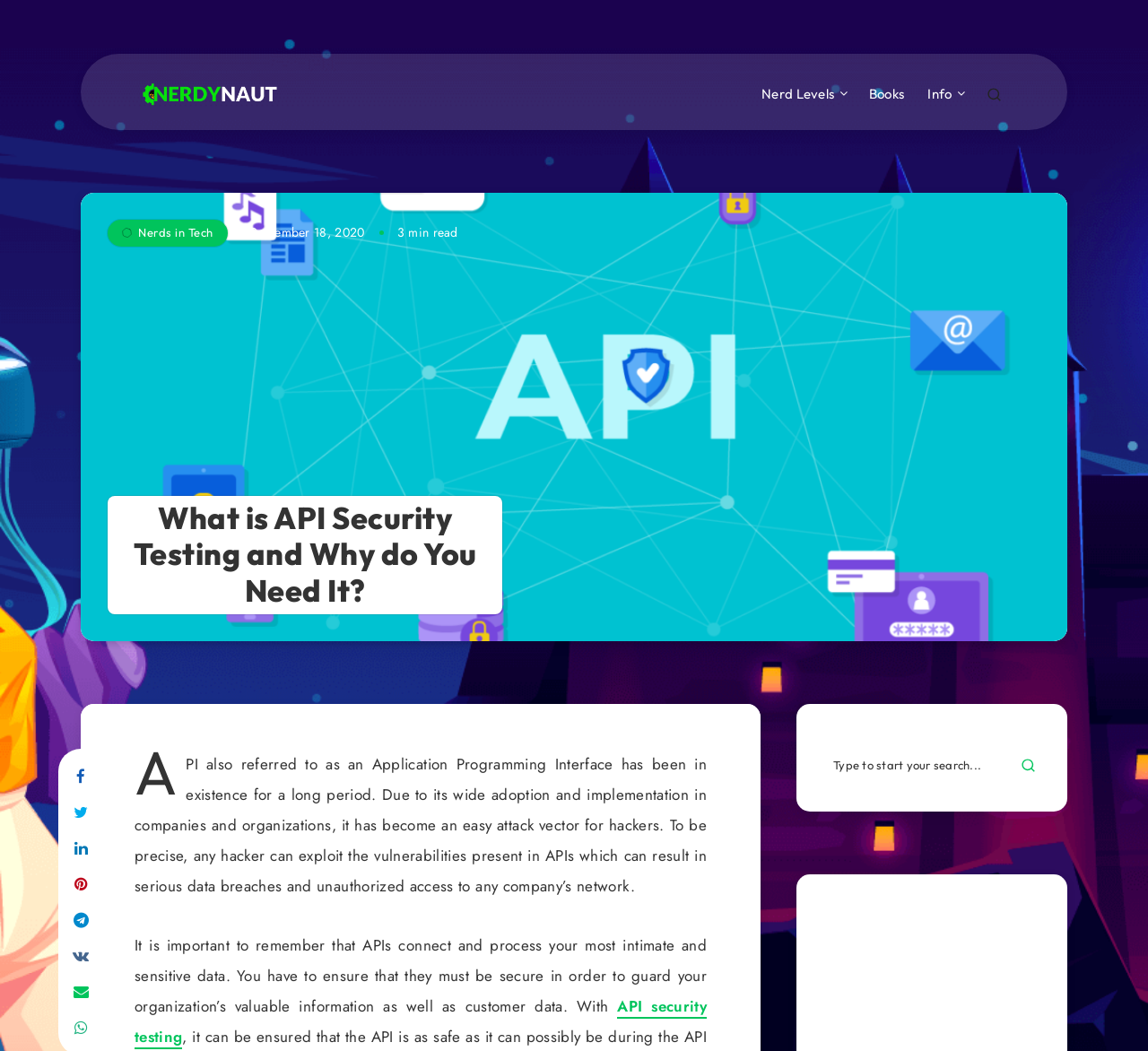Given the element description "Share on VK" in the screenshot, predict the bounding box coordinates of that UI element.

[0.053, 0.892, 0.088, 0.927]